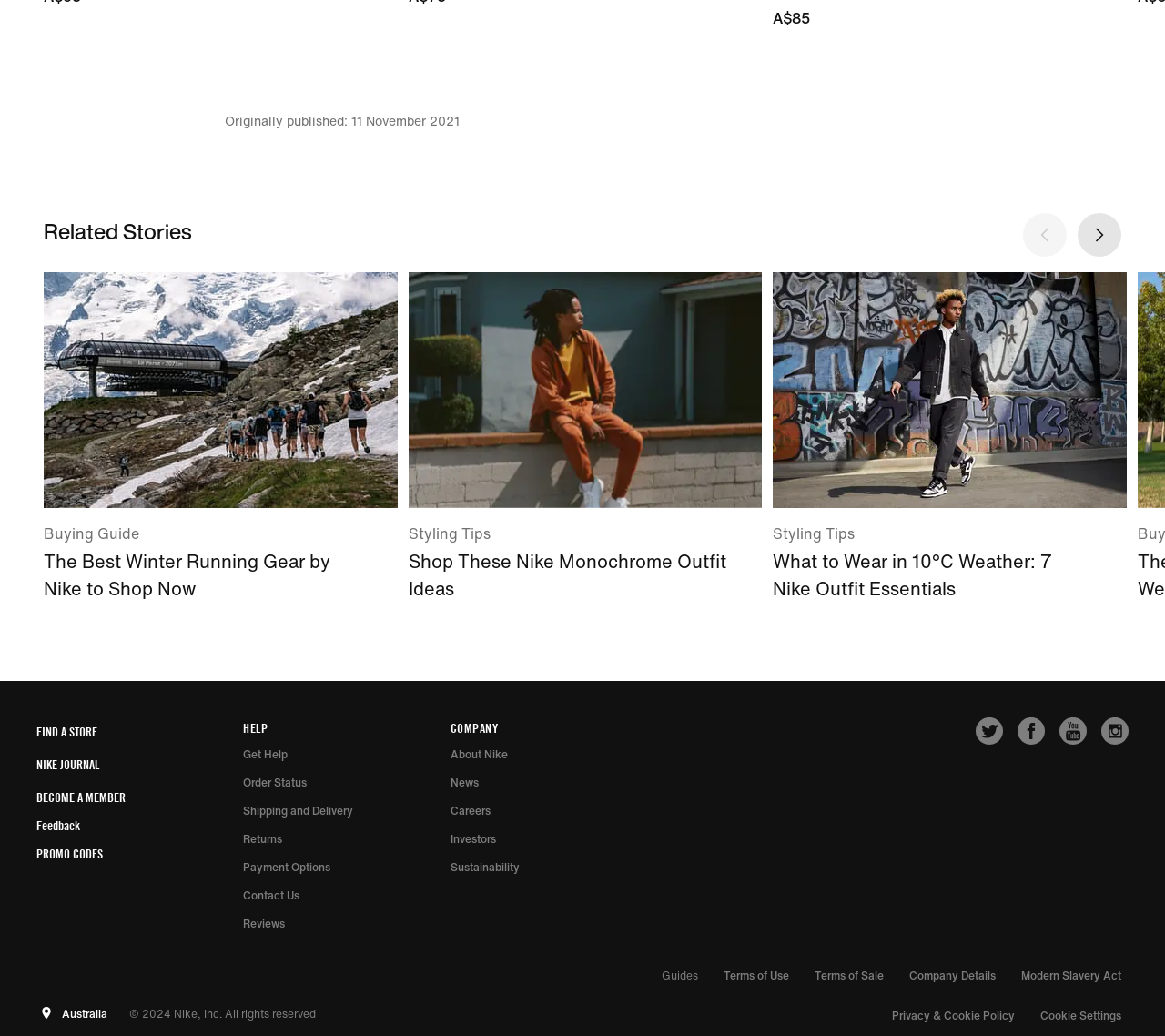What is the copyright year of Nike, Inc.?
Using the image, elaborate on the answer with as much detail as possible.

The copyright information is located at the bottom of the webpage, which includes the year '2024', indicating that it is the copyright year of Nike, Inc.